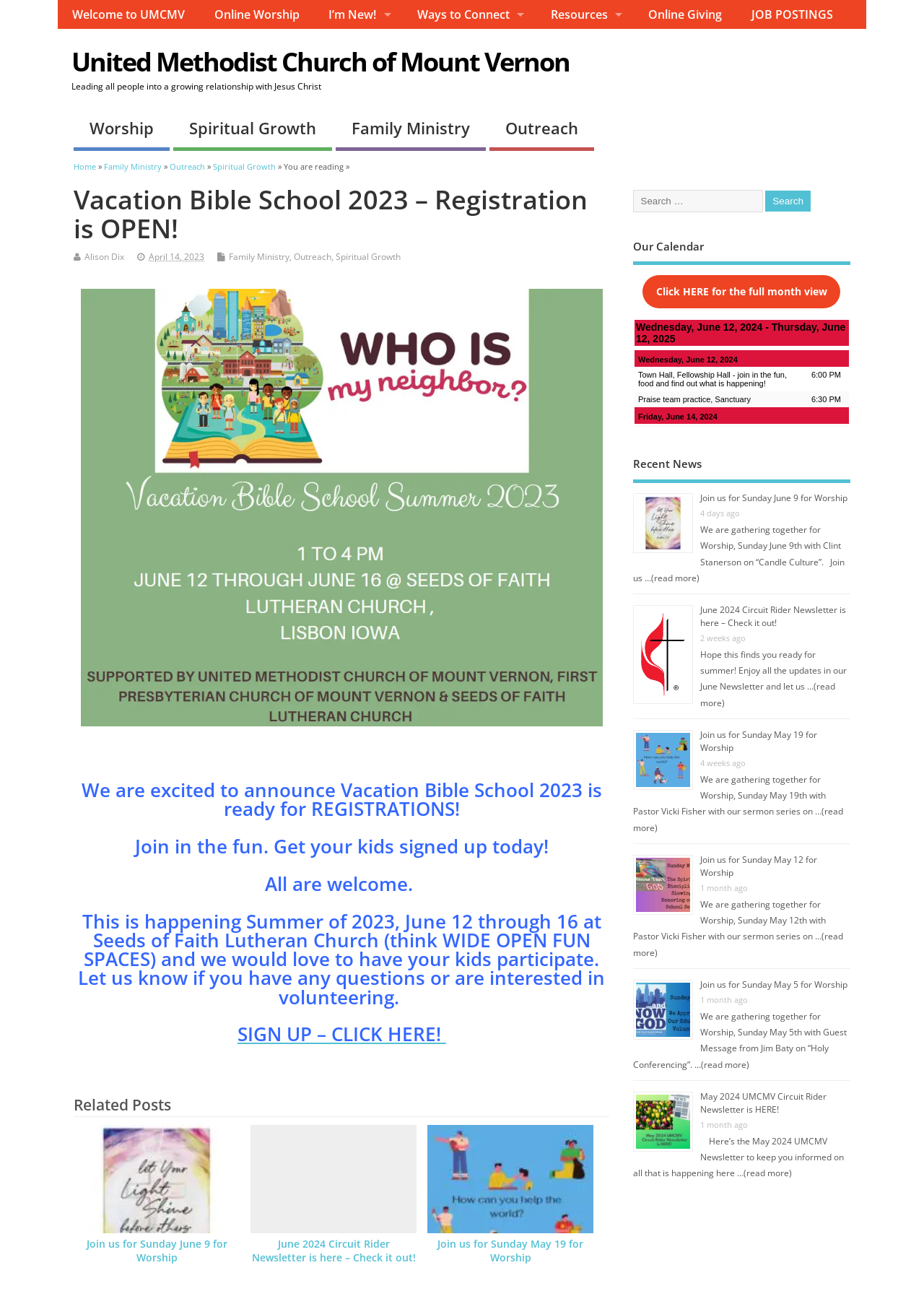Can you find the bounding box coordinates of the area I should click to execute the following instruction: "Search for something on the website"?

[0.828, 0.146, 0.877, 0.162]